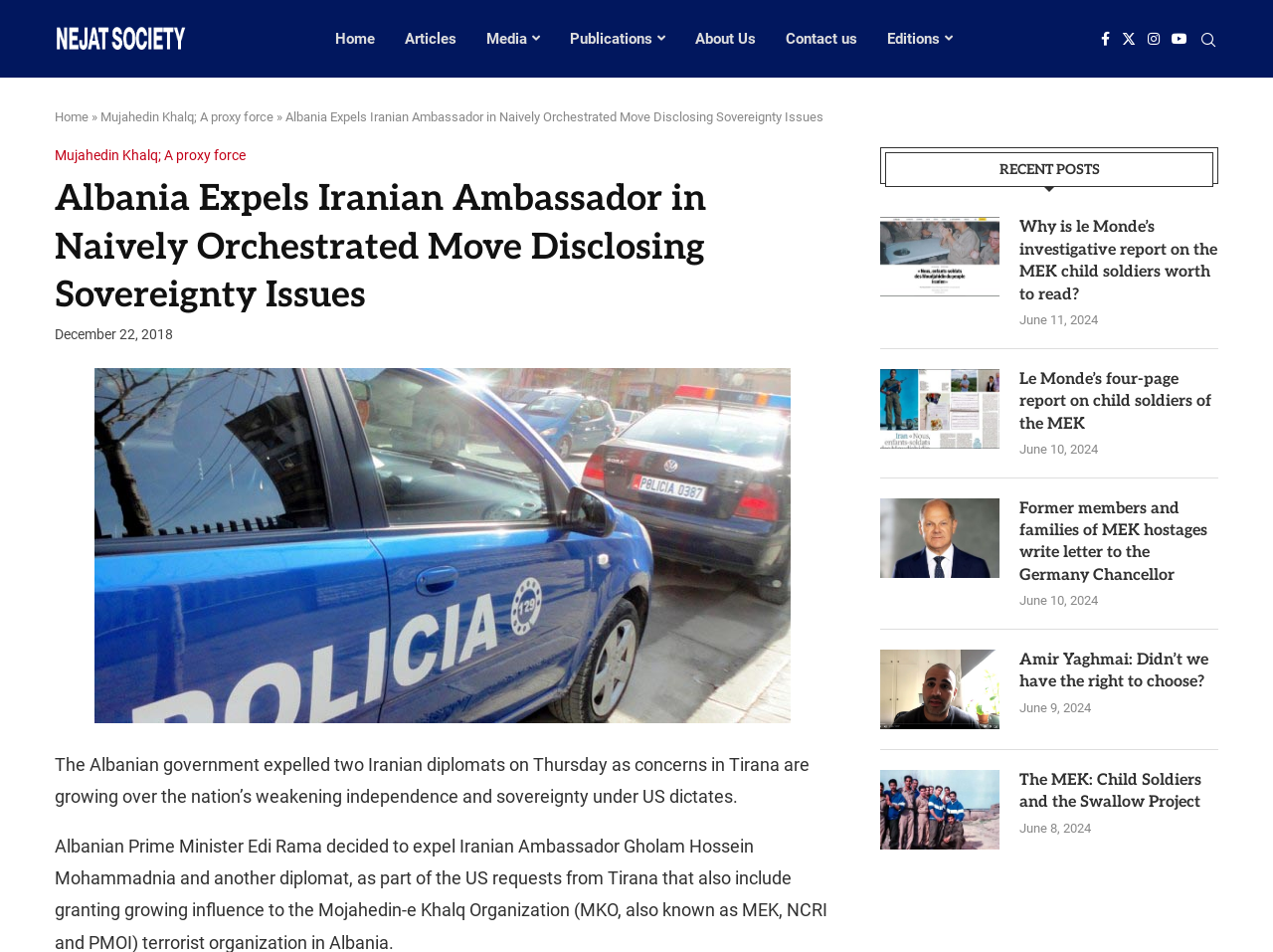Specify the bounding box coordinates of the area to click in order to follow the given instruction: "Visit the 'Articles' page."

[0.318, 0.01, 0.358, 0.071]